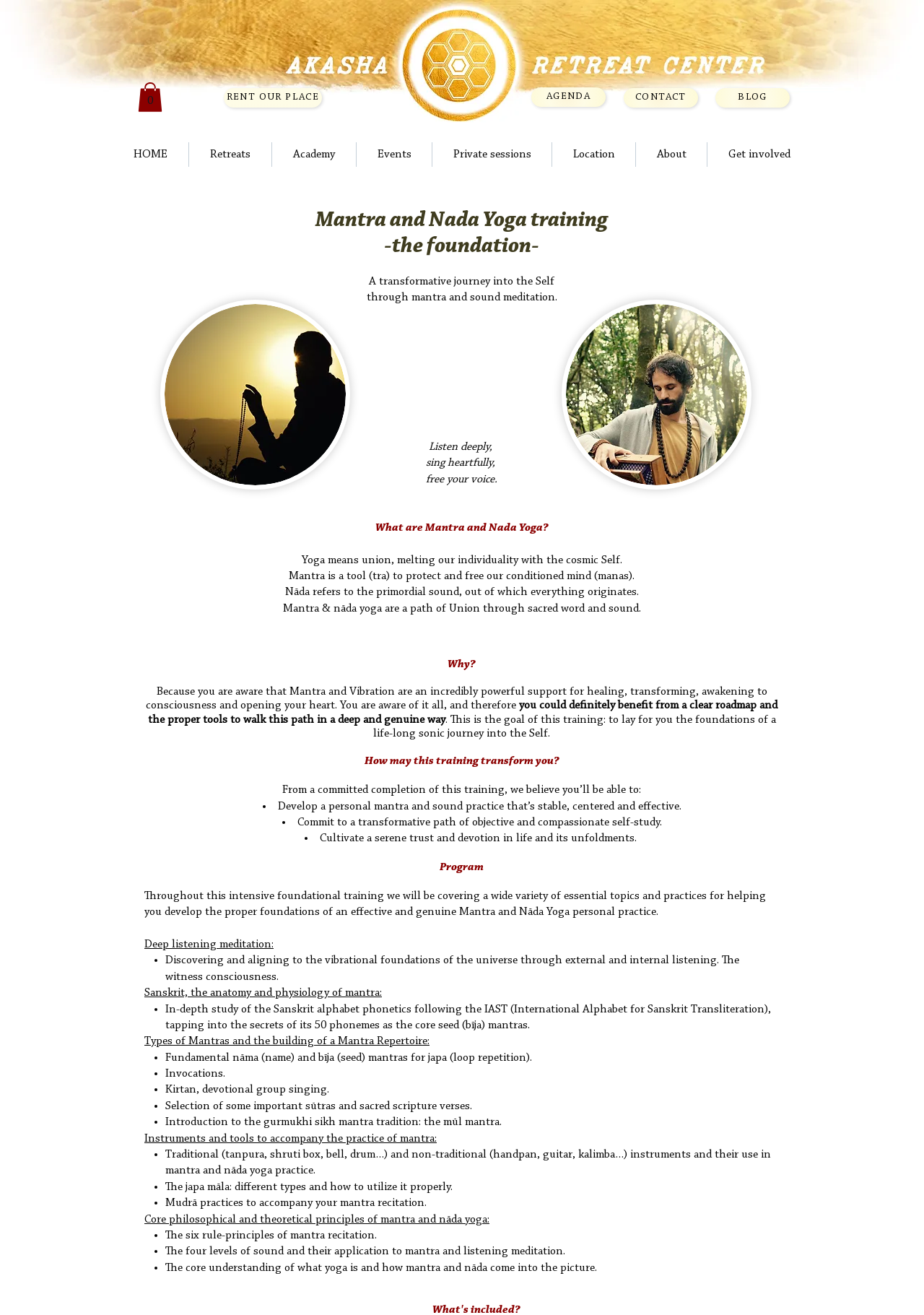Please provide the bounding box coordinates for the element that needs to be clicked to perform the following instruction: "Click on the 'Agenda' link". The coordinates should be given as four float numbers between 0 and 1, i.e., [left, top, right, bottom].

[0.575, 0.066, 0.655, 0.081]